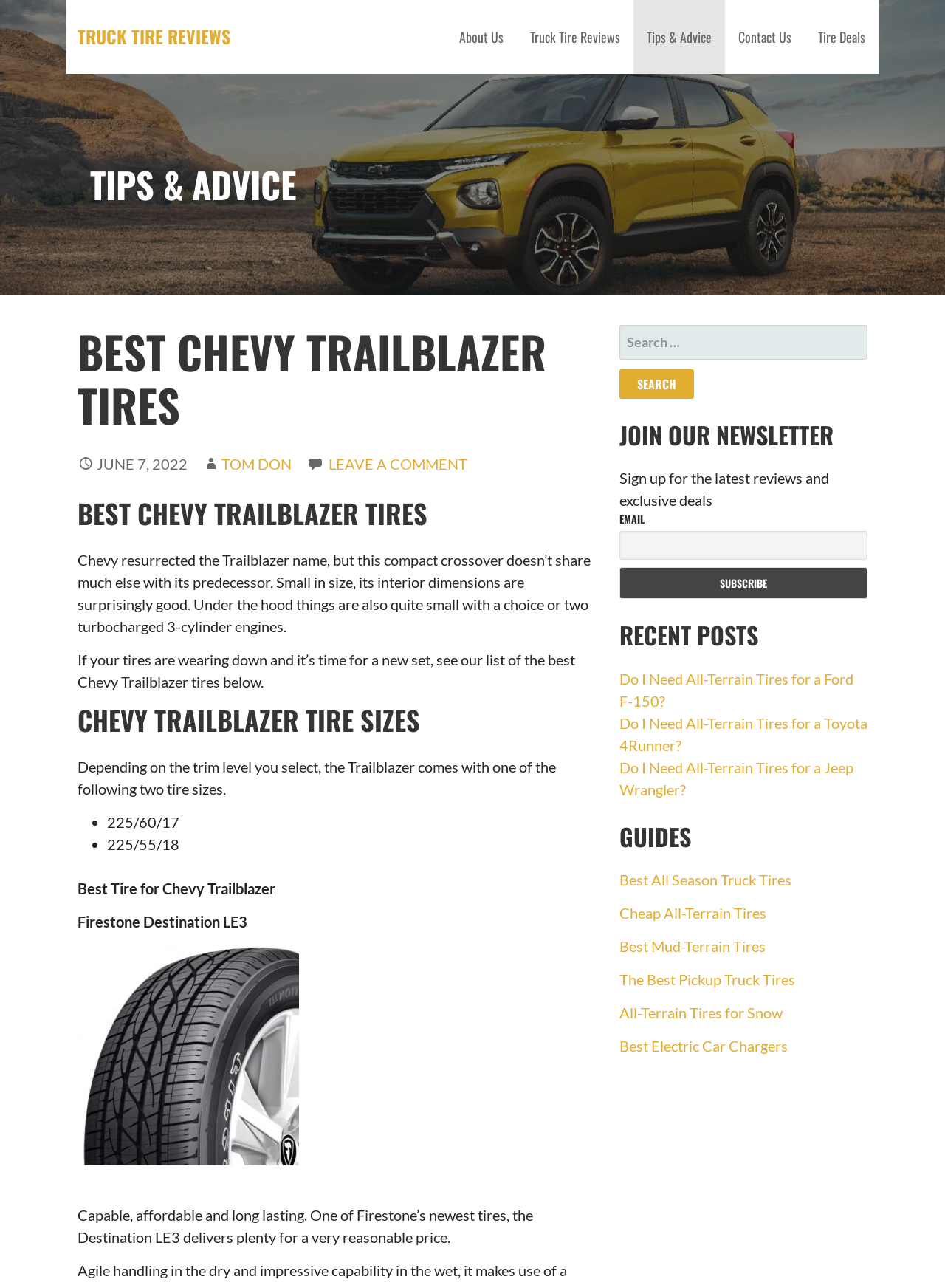Locate the UI element described by Best All Season Truck Tires and provide its bounding box coordinates. Use the format (top-left x, top-left y, bottom-right x, bottom-right y) with all values as floating point numbers between 0 and 1.

[0.655, 0.676, 0.837, 0.69]